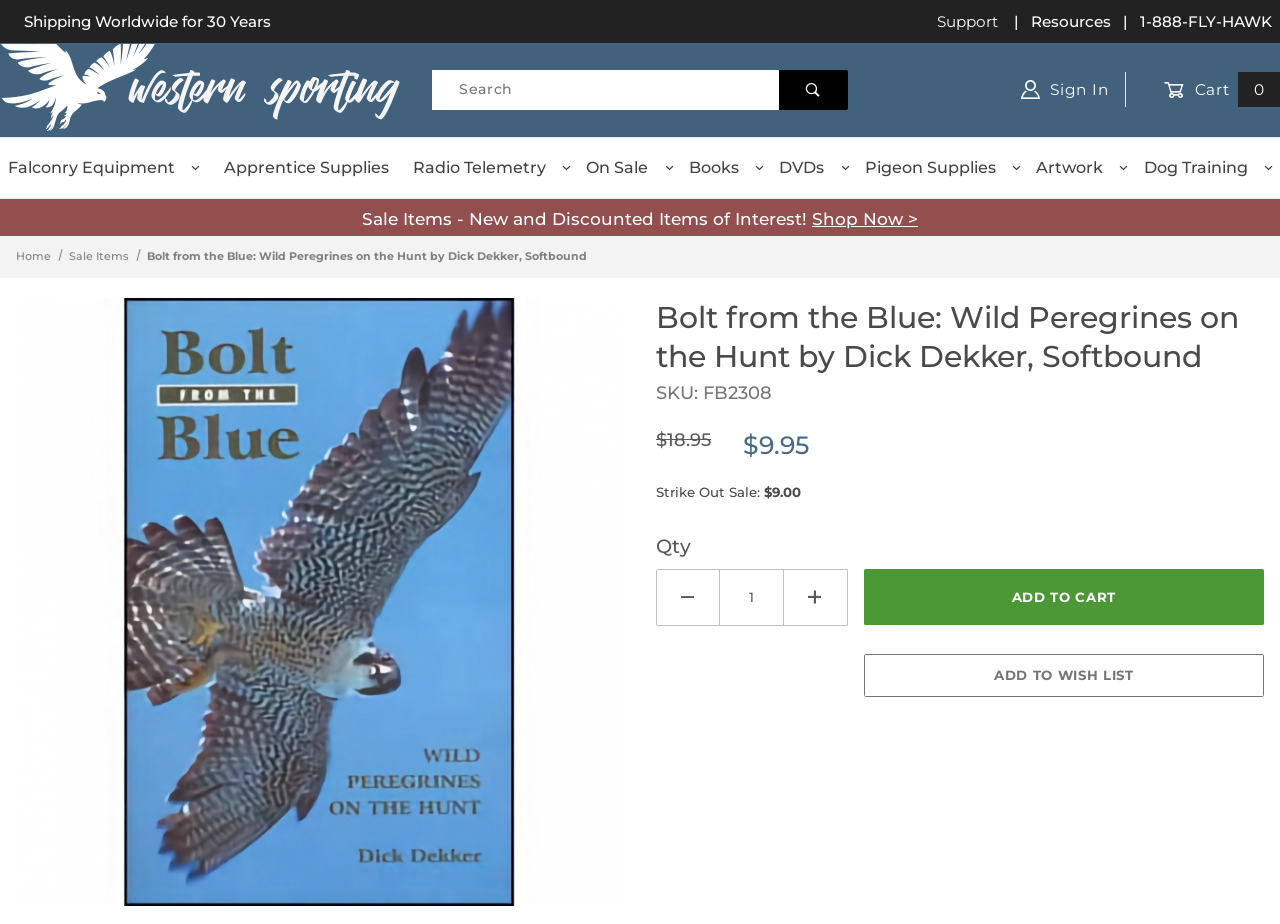Give a short answer to this question using one word or a phrase:
What is the purpose of the 'Add to Wish List' button?

To add a product to a wish list